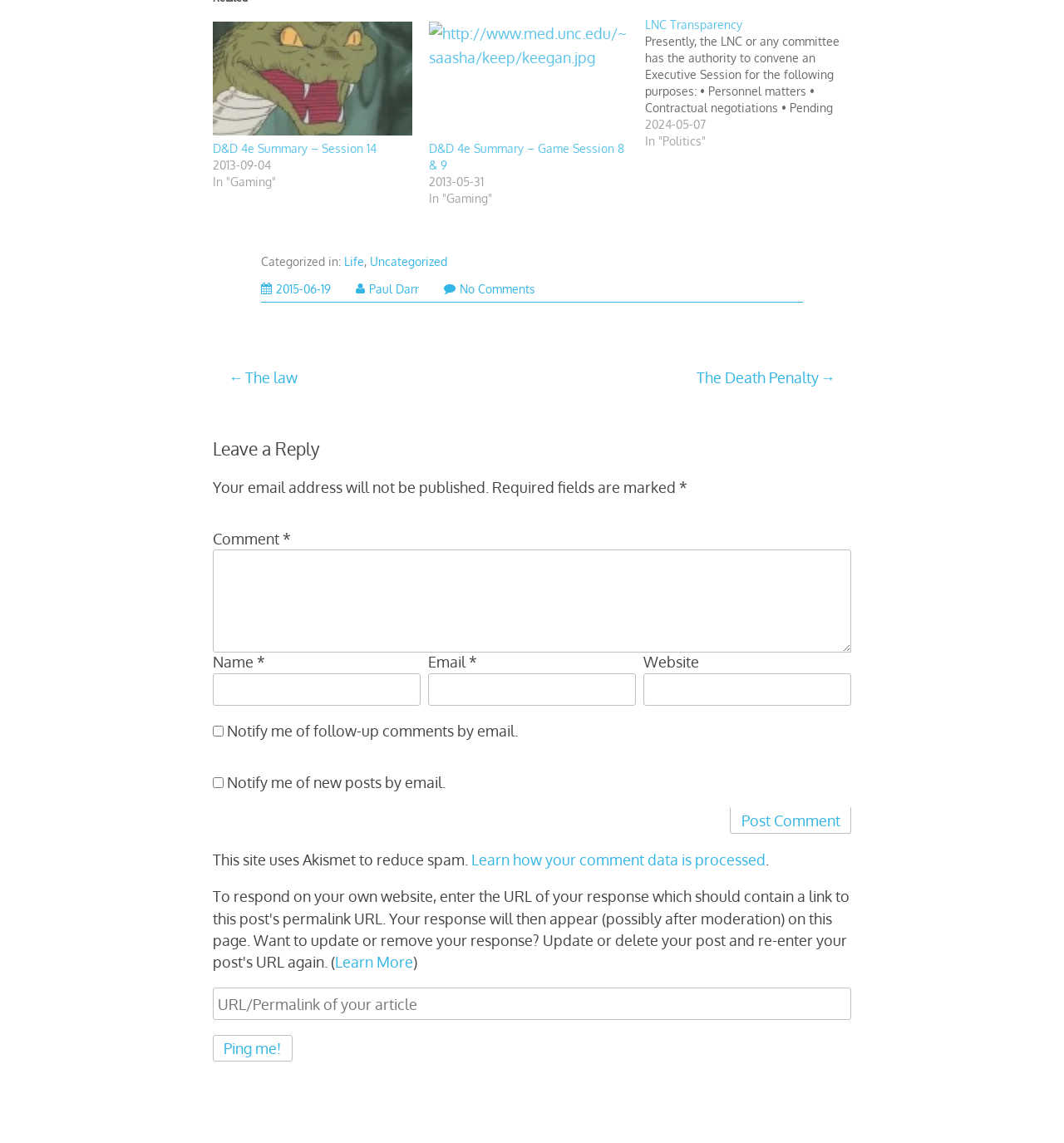Provide the bounding box coordinates in the format (top-left x, top-left y, bottom-right x, bottom-right y). All values are floating point numbers between 0 and 1. Determine the bounding box coordinate of the UI element described as: 2015-06-192015-06-19

[0.245, 0.247, 0.311, 0.259]